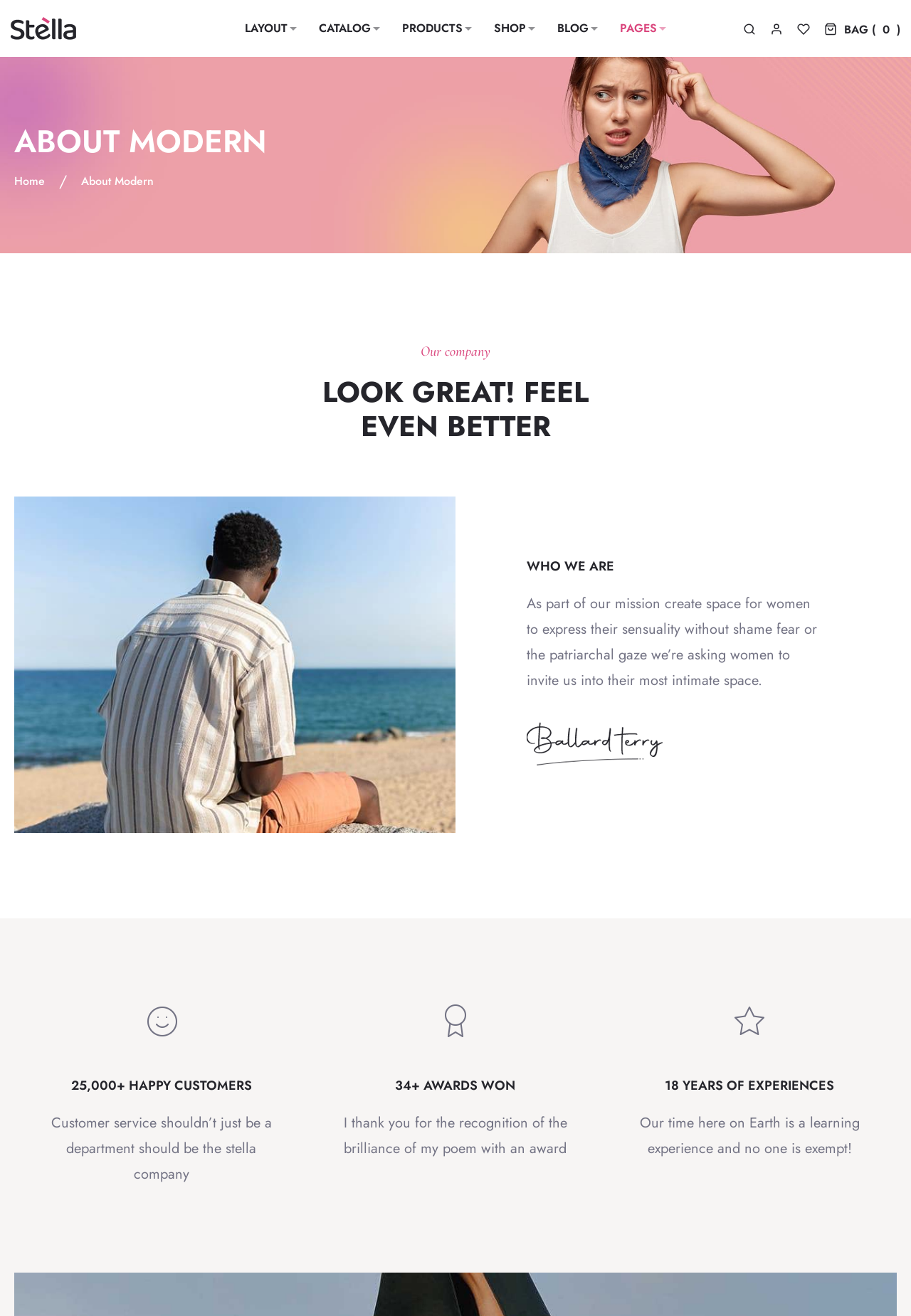Please specify the bounding box coordinates for the clickable region that will help you carry out the instruction: "View BAG content".

[0.905, 0.015, 0.988, 0.028]